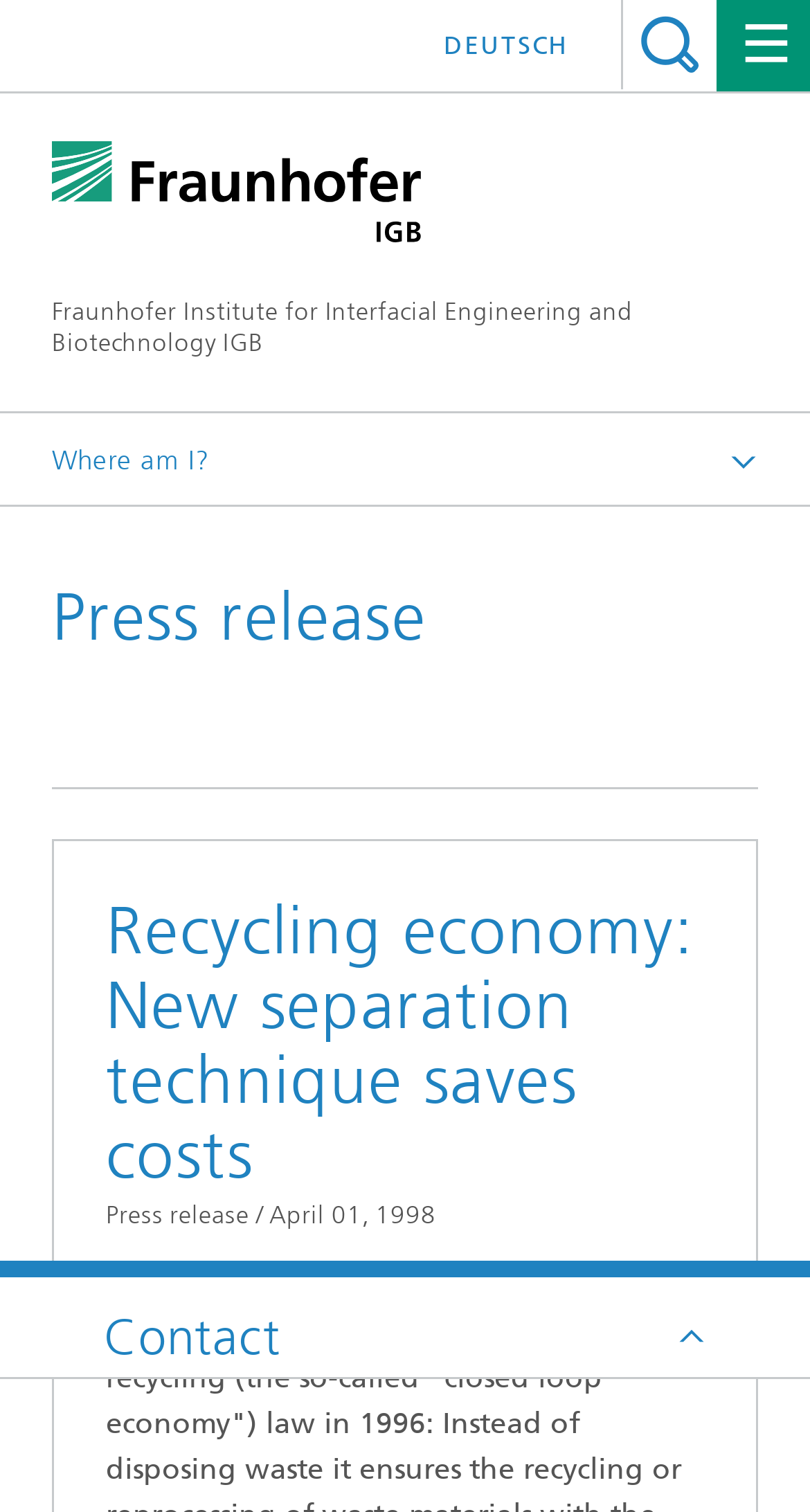Give a detailed account of the webpage.

The webpage is about a press release from the Fraunhofer Institute for Interfacial Engineering and Biotechnology IGB, titled "Recycling of acids: Innovative separation technology reduces costs". 

At the top, there is a search button with a magnifying glass icon on the right side, and a Fraunhofer IGB logo on the left side. Below the logo, there is a link to the Fraunhofer Institute's homepage. 

On the top-right corner, there is a language selection option with "DEUTSCH" as the only choice. Next to it, there is a layout table that spans the entire width of the page.

Below the language selection, there is a section with a "Where am I?" label, followed by links to the homepage, press/news, and press releases. 

The main content of the page is a press release with a heading "Recycling economy: New separation technique saves costs". The release is dated April 01, 1998. 

At the bottom of the page, there is a contact section with a phone icon.